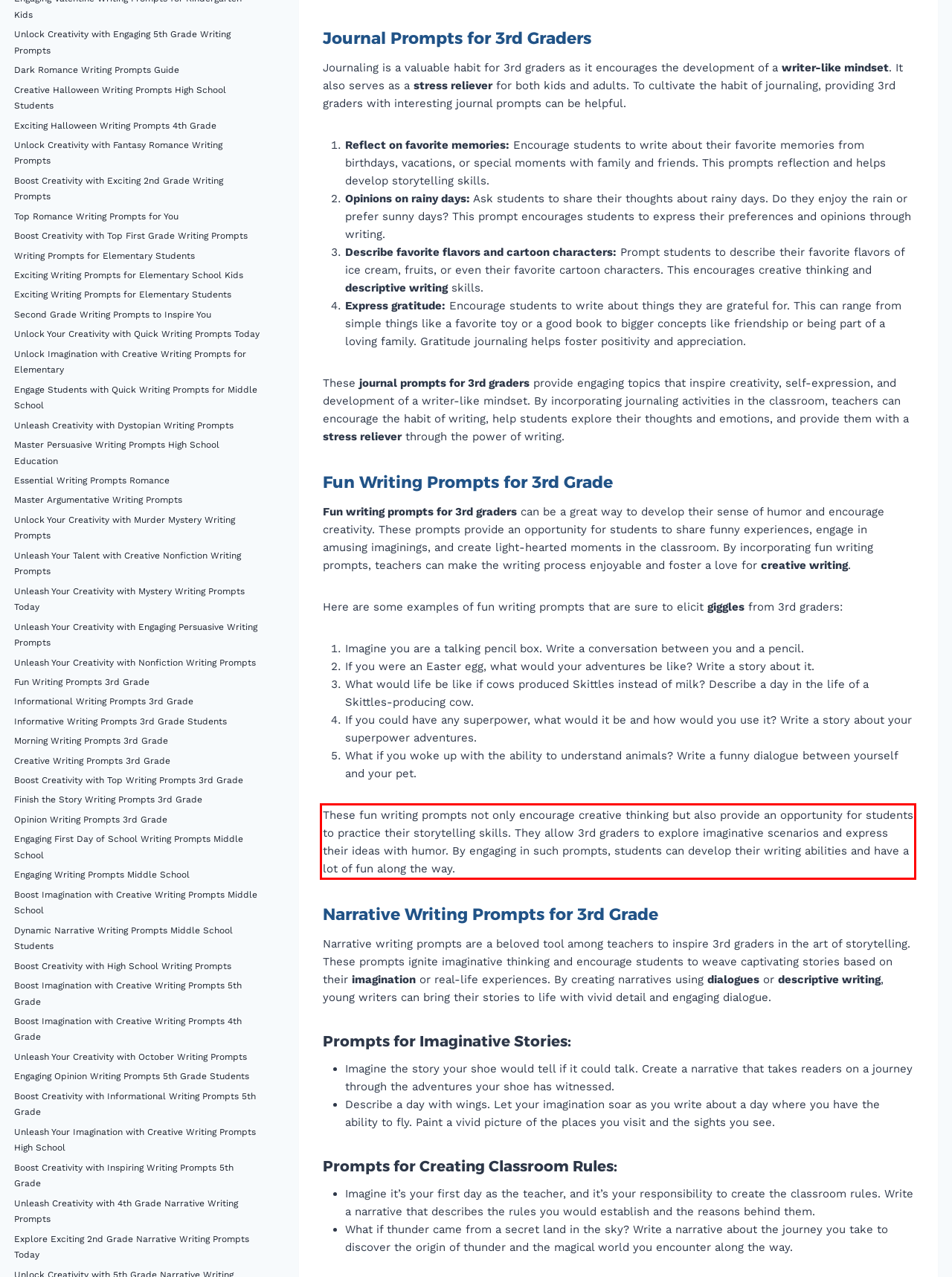Identify the red bounding box in the webpage screenshot and perform OCR to generate the text content enclosed.

These fun writing prompts not only encourage creative thinking but also provide an opportunity for students to practice their storytelling skills. They allow 3rd graders to explore imaginative scenarios and express their ideas with humor. By engaging in such prompts, students can develop their writing abilities and have a lot of fun along the way.